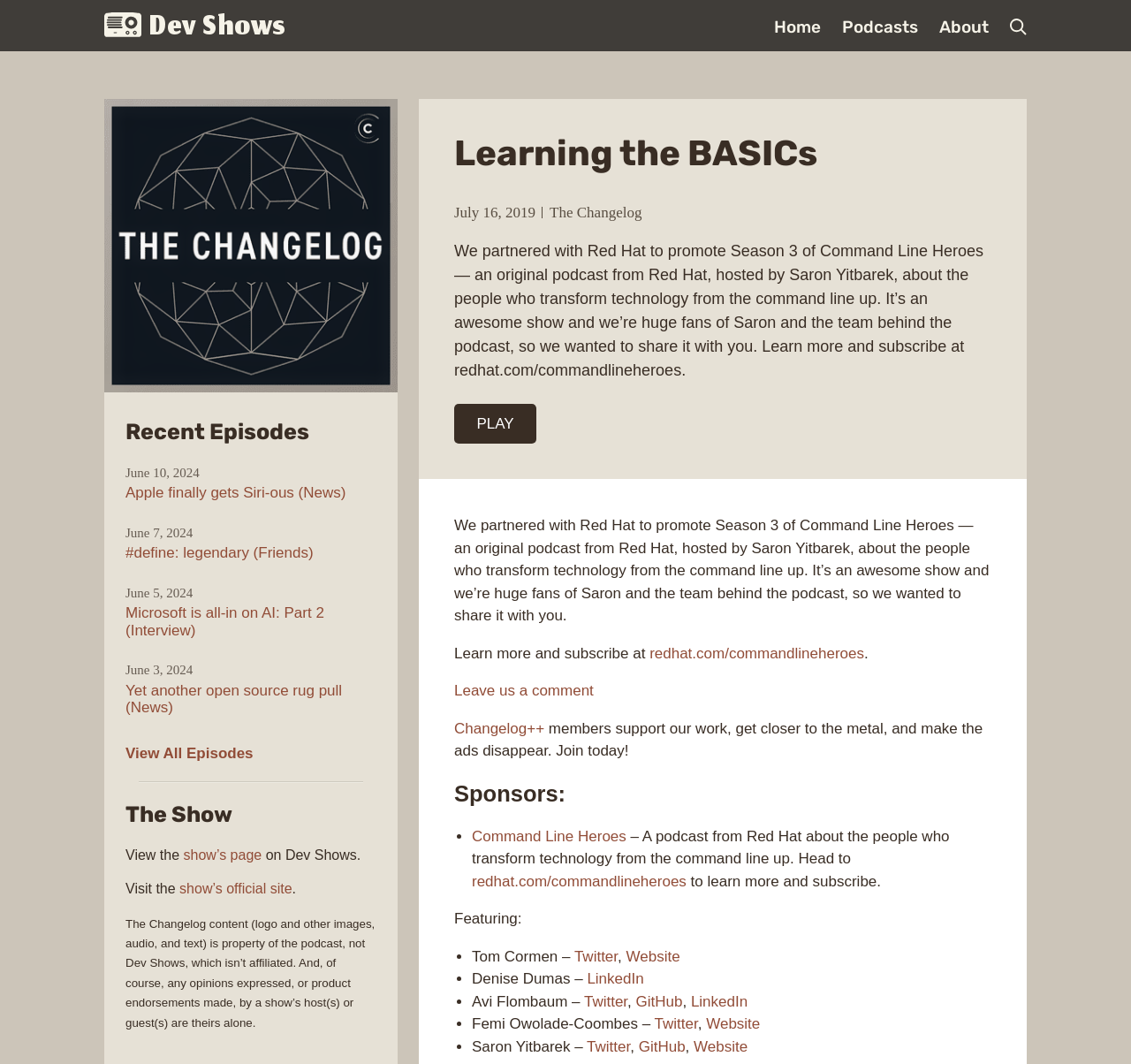Please specify the bounding box coordinates in the format (top-left x, top-left y, bottom-right x, bottom-right y), with values ranging from 0 to 1. Identify the bounding box for the UI component described as follows: Leave us a comment

[0.402, 0.641, 0.525, 0.657]